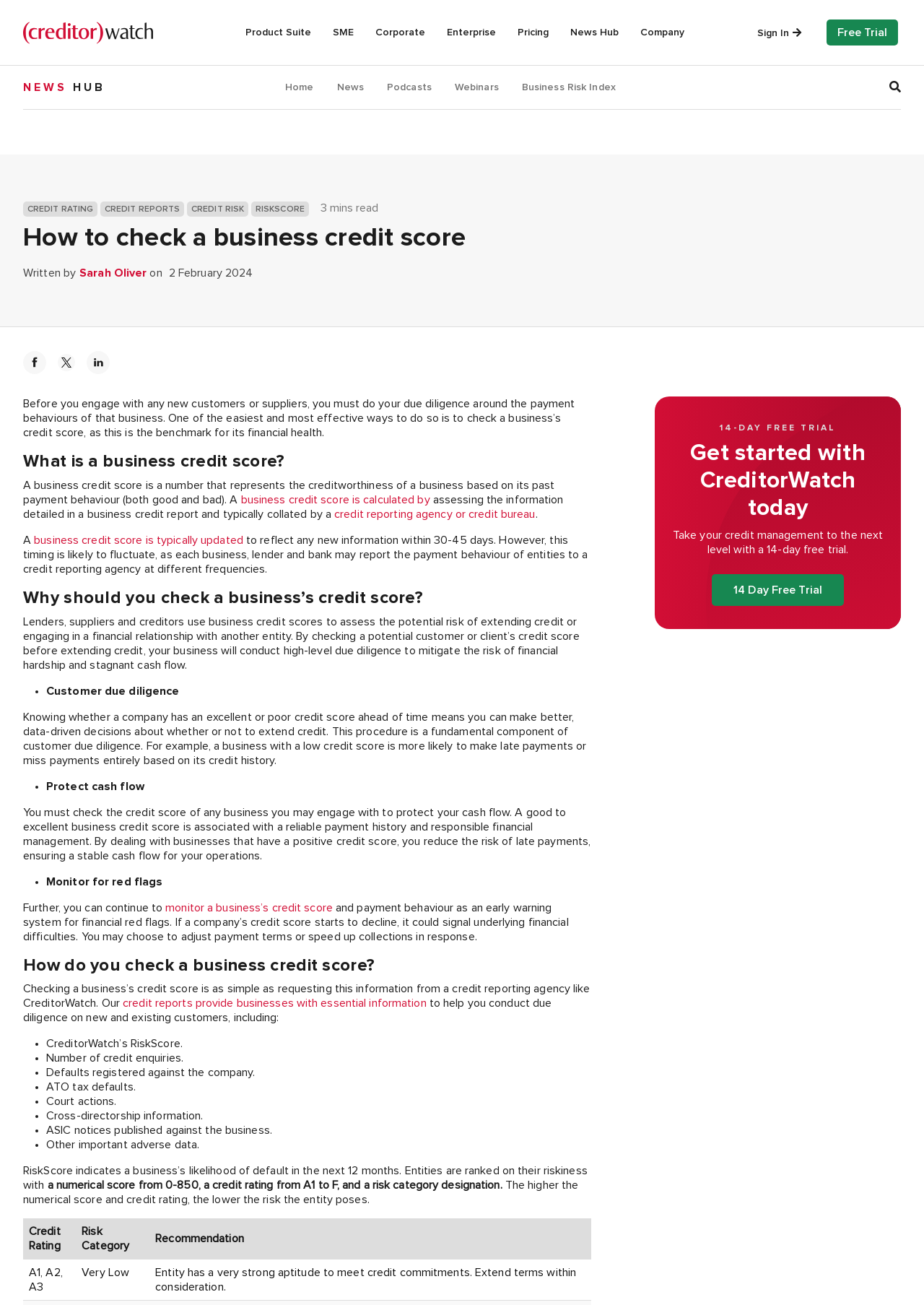Please give a one-word or short phrase response to the following question: 
What is the name of the credit reporting agency mentioned on the webpage?

CreditorWatch